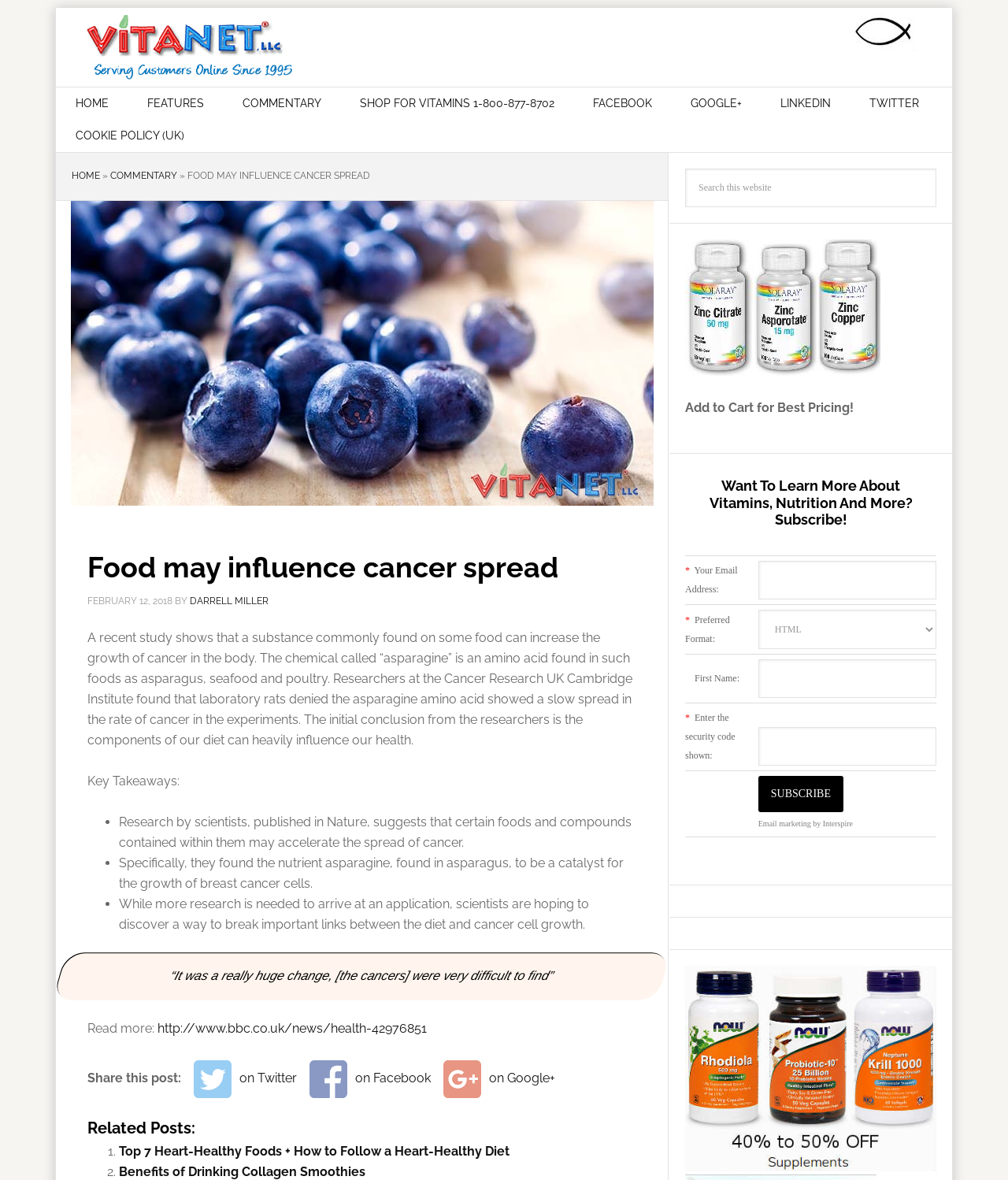Identify the bounding box for the UI element specified in this description: "Cookie settings". The coordinates must be four float numbers between 0 and 1, formatted as [left, top, right, bottom].

None